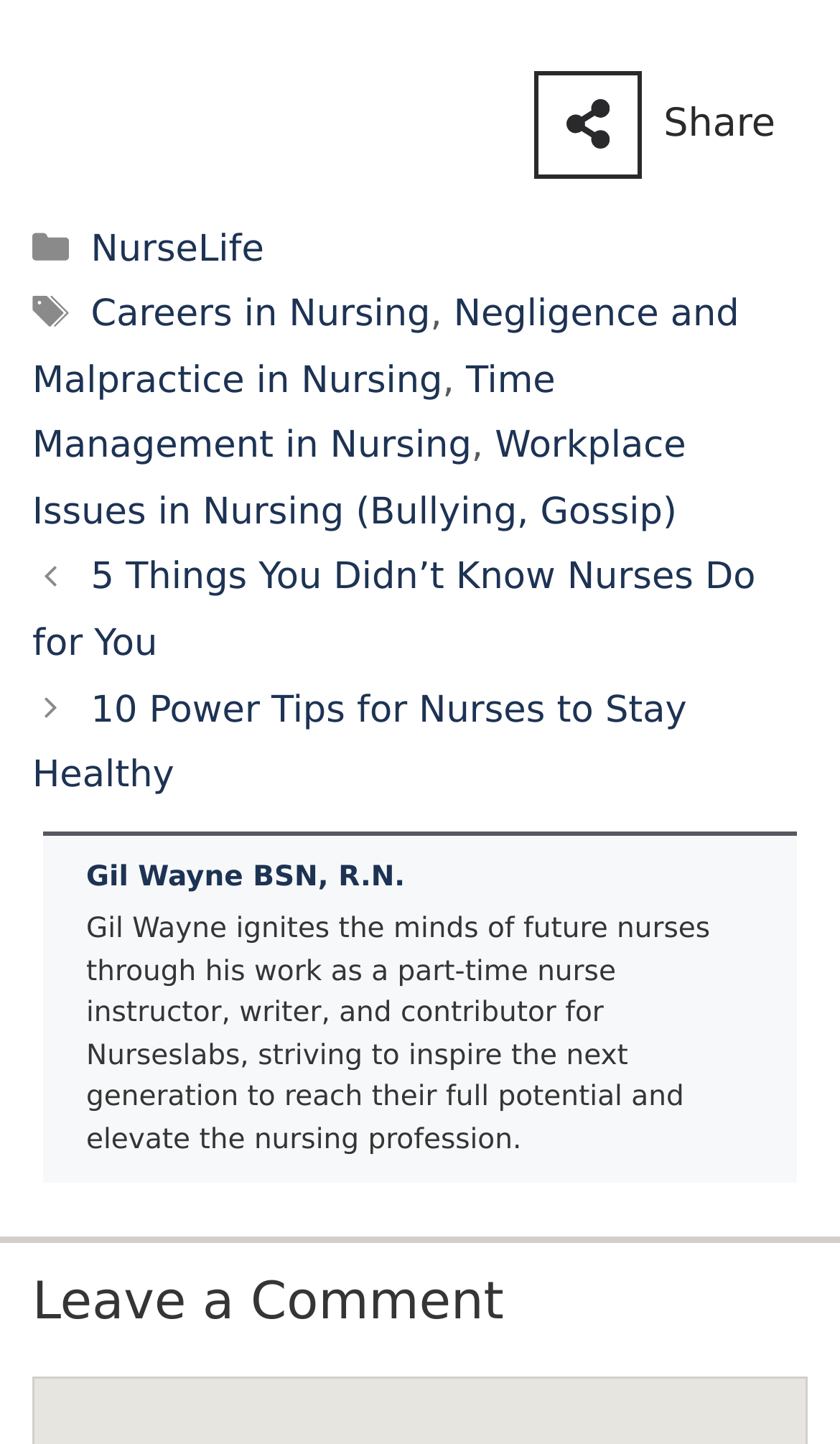Provide the bounding box coordinates of the UI element this sentence describes: "Negligence and Malpractice in Nursing".

[0.038, 0.203, 0.88, 0.278]